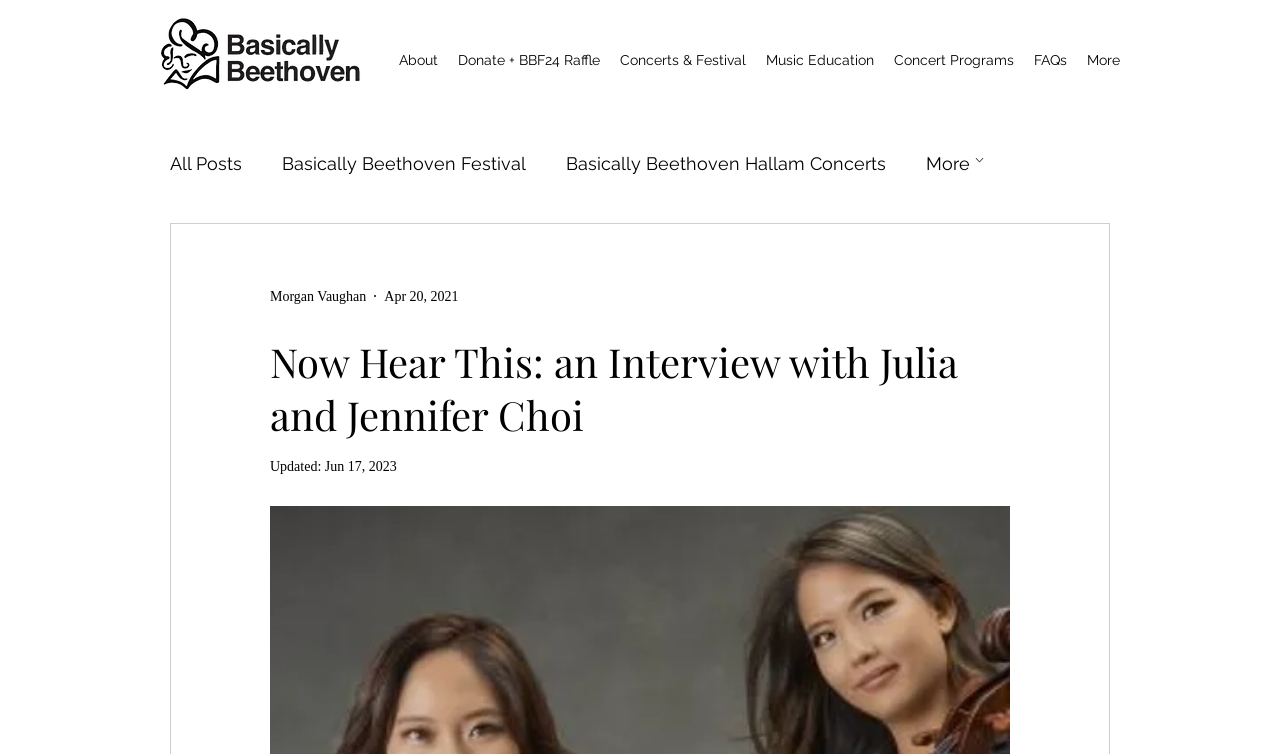Please identify the bounding box coordinates of the element that needs to be clicked to perform the following instruction: "Go to the 'Concerts & Festival' page".

[0.477, 0.045, 0.591, 0.114]